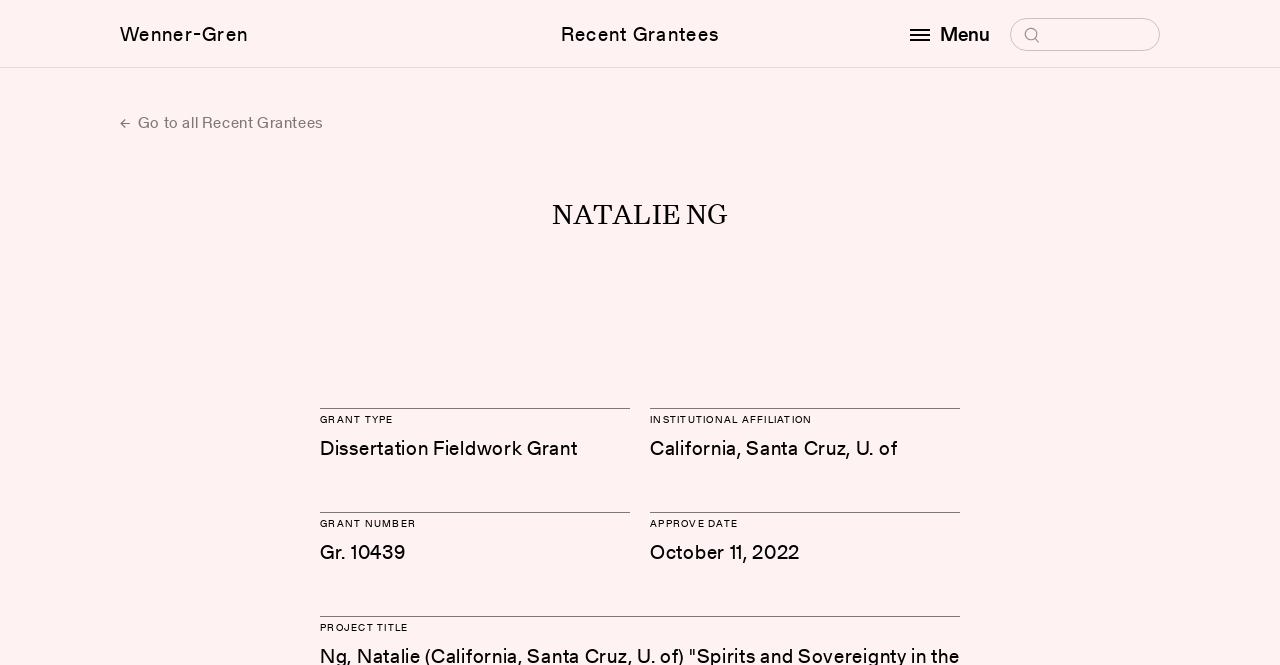Give a one-word or phrase response to the following question: What type of grant did Natalie Ng receive?

Dissertation Fieldwork Grant